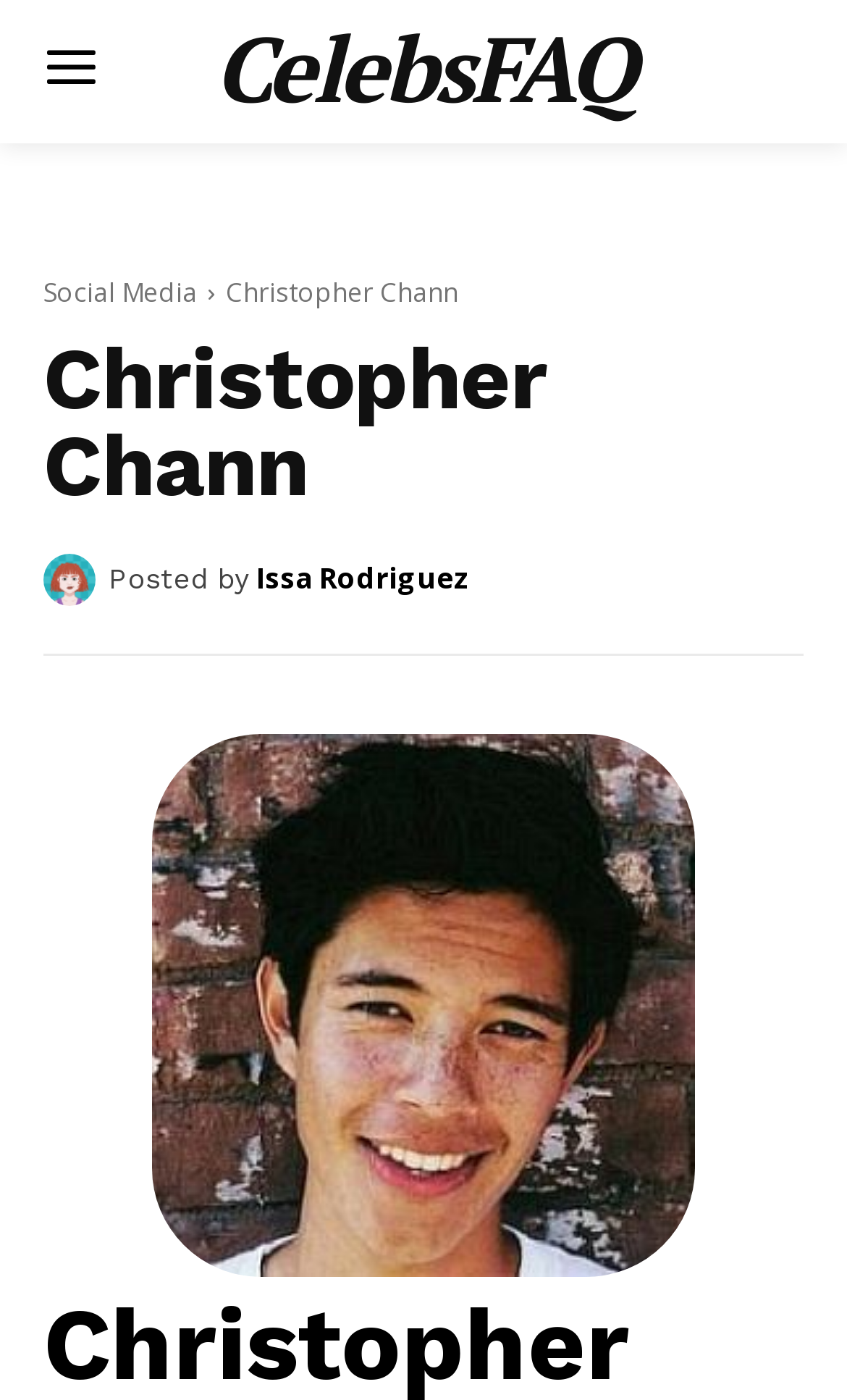Answer the following in one word or a short phrase: 
Is there an image of Christopher Chann on this webpage?

Yes